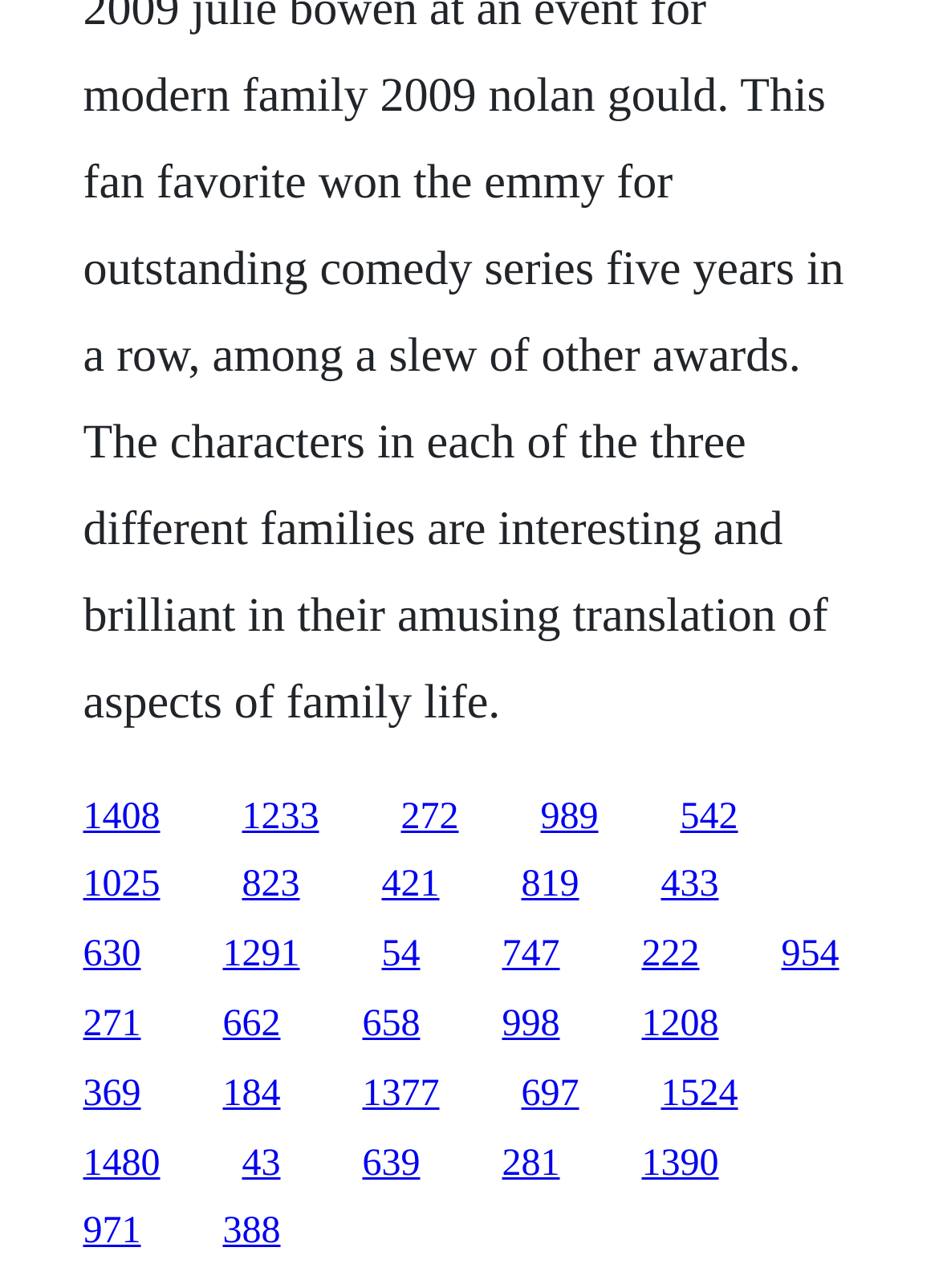How are the links grouped on the webpage?
Refer to the image and offer an in-depth and detailed answer to the question.

The links on the webpage are grouped horizontally, with each row containing multiple links. The links within each row have similar y1 and y2 coordinates, indicating that they are part of the same group. The horizontal grouping suggests that the links are related to each other in some way.